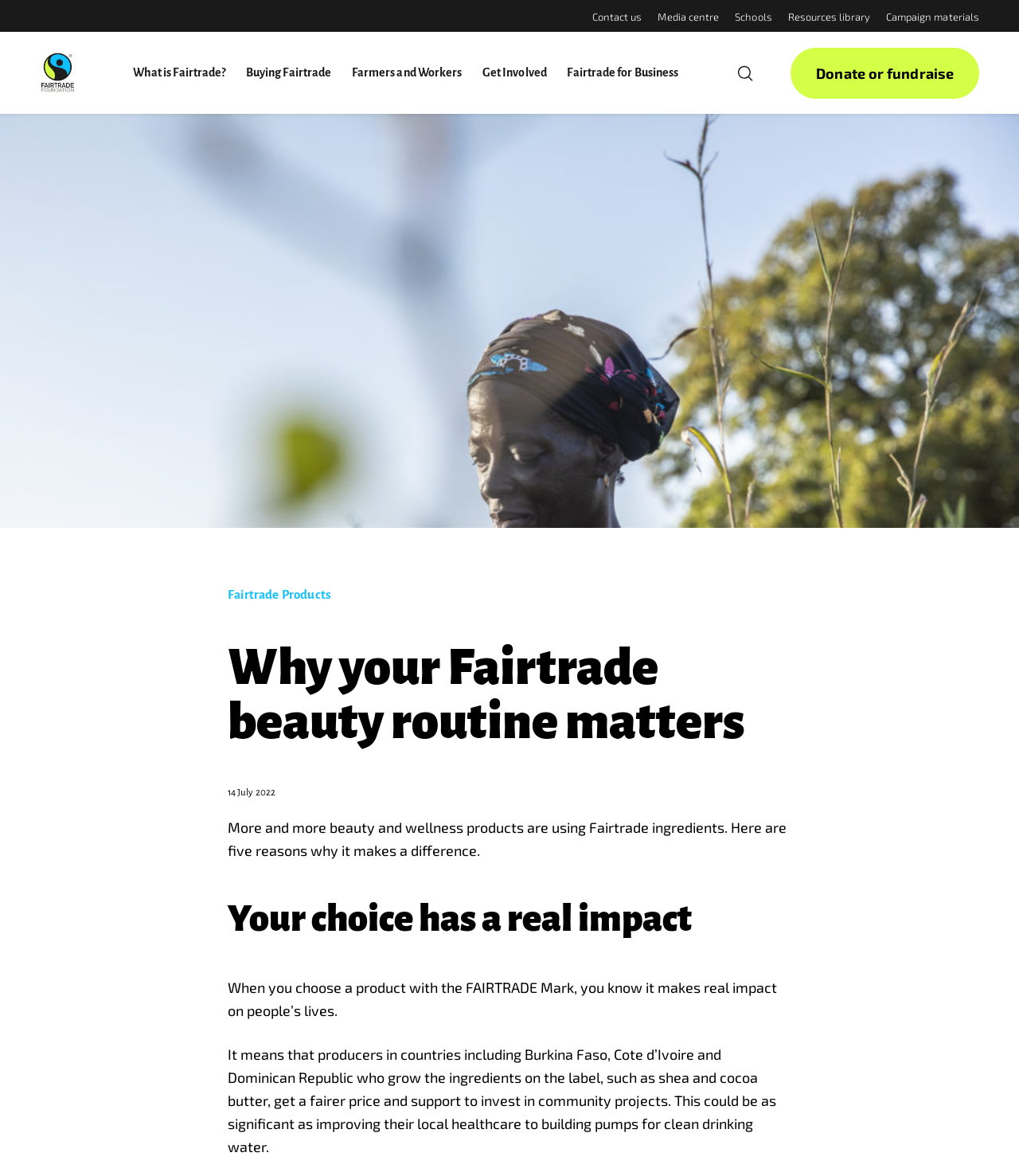Identify the bounding box for the described UI element: "Resources library".

[0.773, 0.009, 0.854, 0.019]